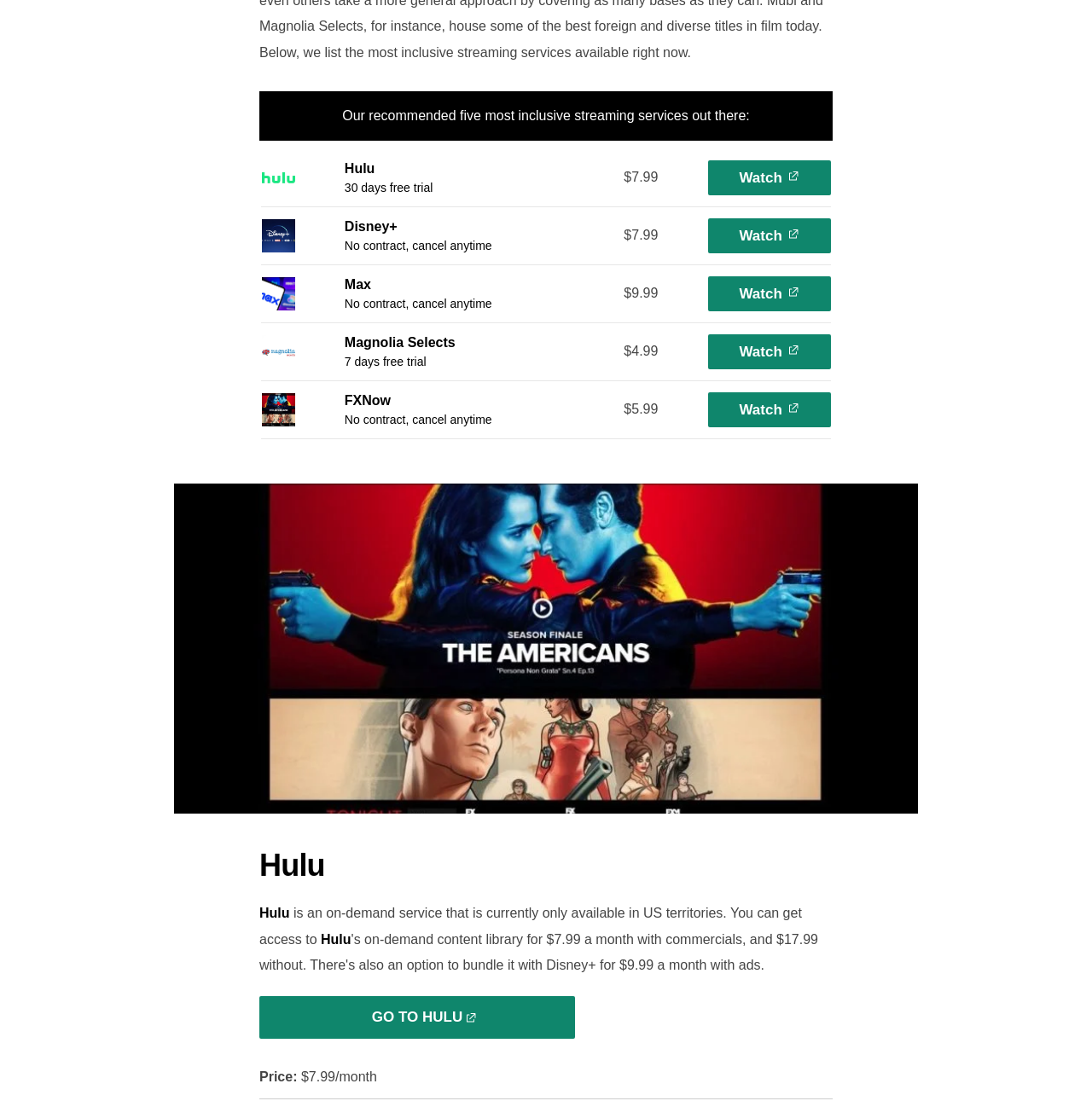Find the bounding box coordinates for the UI element whose description is: "Hulu". The coordinates should be four float numbers between 0 and 1, in the format [left, top, right, bottom].

[0.238, 0.823, 0.265, 0.836]